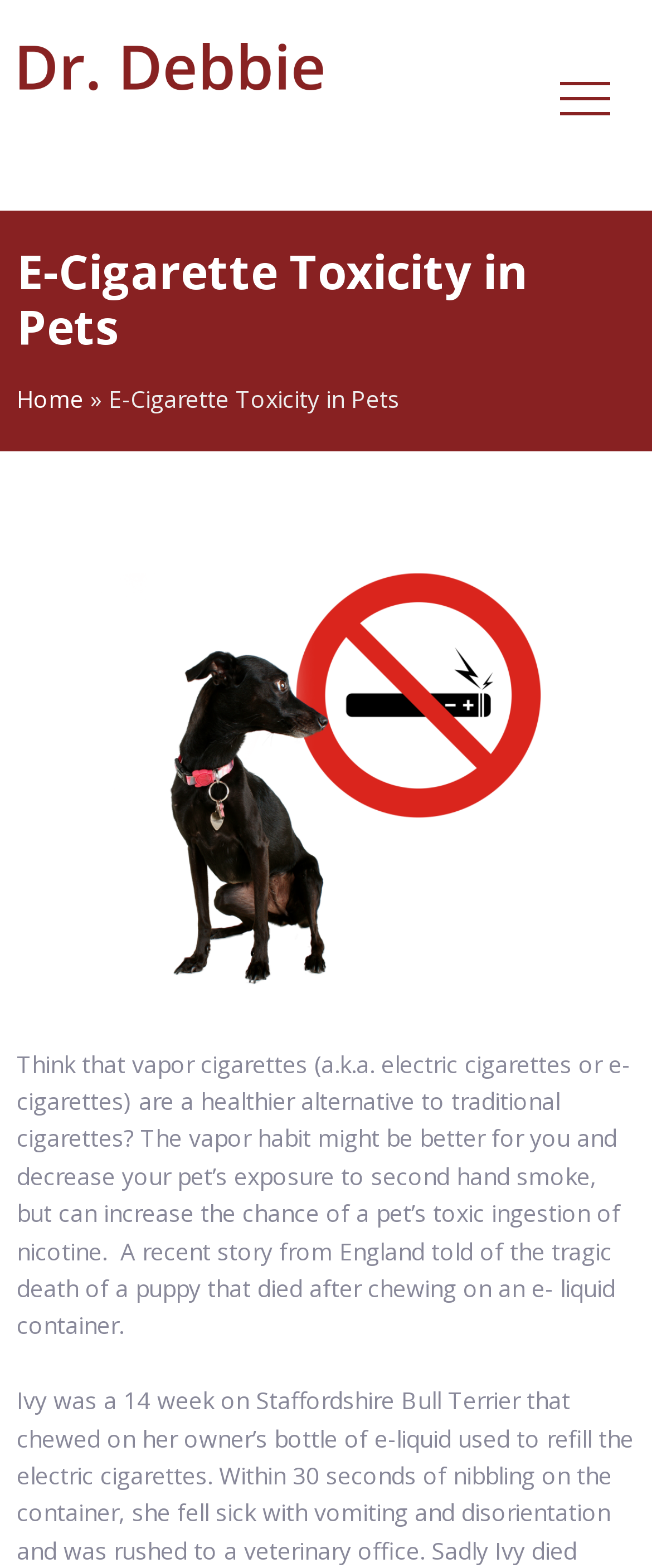Answer the following inquiry with a single word or phrase:
Who is the author of the article?

Dr. Debbie